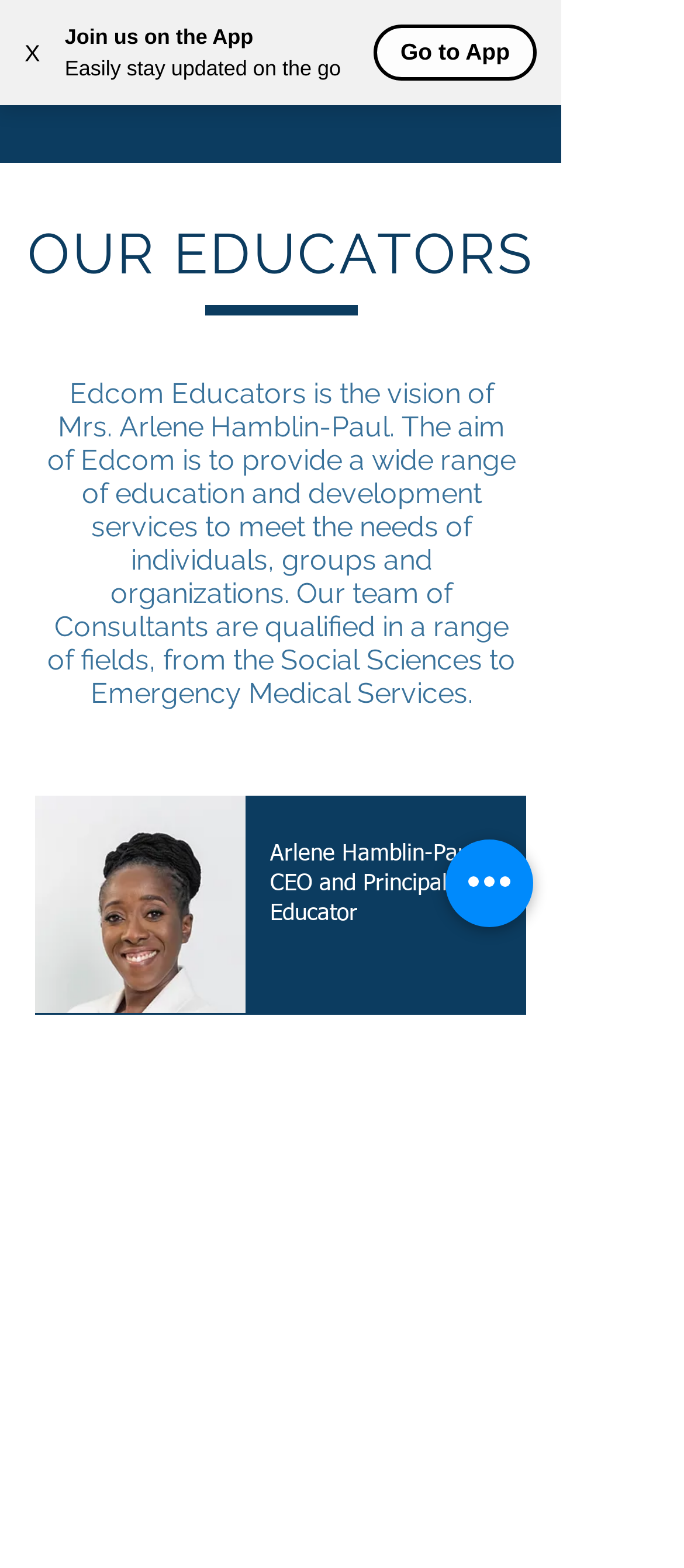Describe the webpage in detail, including text, images, and layout.

The webpage is about Edcom Educators, a premiere training company that provides various services such as EMS certification courses, customized workshops, tutoring, career counseling, and consultancy services. 

At the top left corner, there is a button labeled "X" and a static text "Join us on the App" next to it. Below the text, there is another static text "Easily stay updated on the go". On the right side of these texts, there is a static text "Go to App". 

Below these elements, there is a link labeled "Edcom Educators" and a button labeled "Open navigation menu" on the right side. 

When the navigation menu is opened, there is a heading "OUR EDUCATORS" followed by a detailed description of Edcom Educators, its vision, and its team of consultants. Below this description, there is an image of Arlene Hamblin-Paul, the CEO and Principal Educator, with a heading above the image. 

Under the image, there is a static text "Professional Profile" followed by a brief description of Mrs. Arlene Hamblin-Paul's experience and qualifications. 

At the bottom right corner, there is a button labeled "Quick actions".